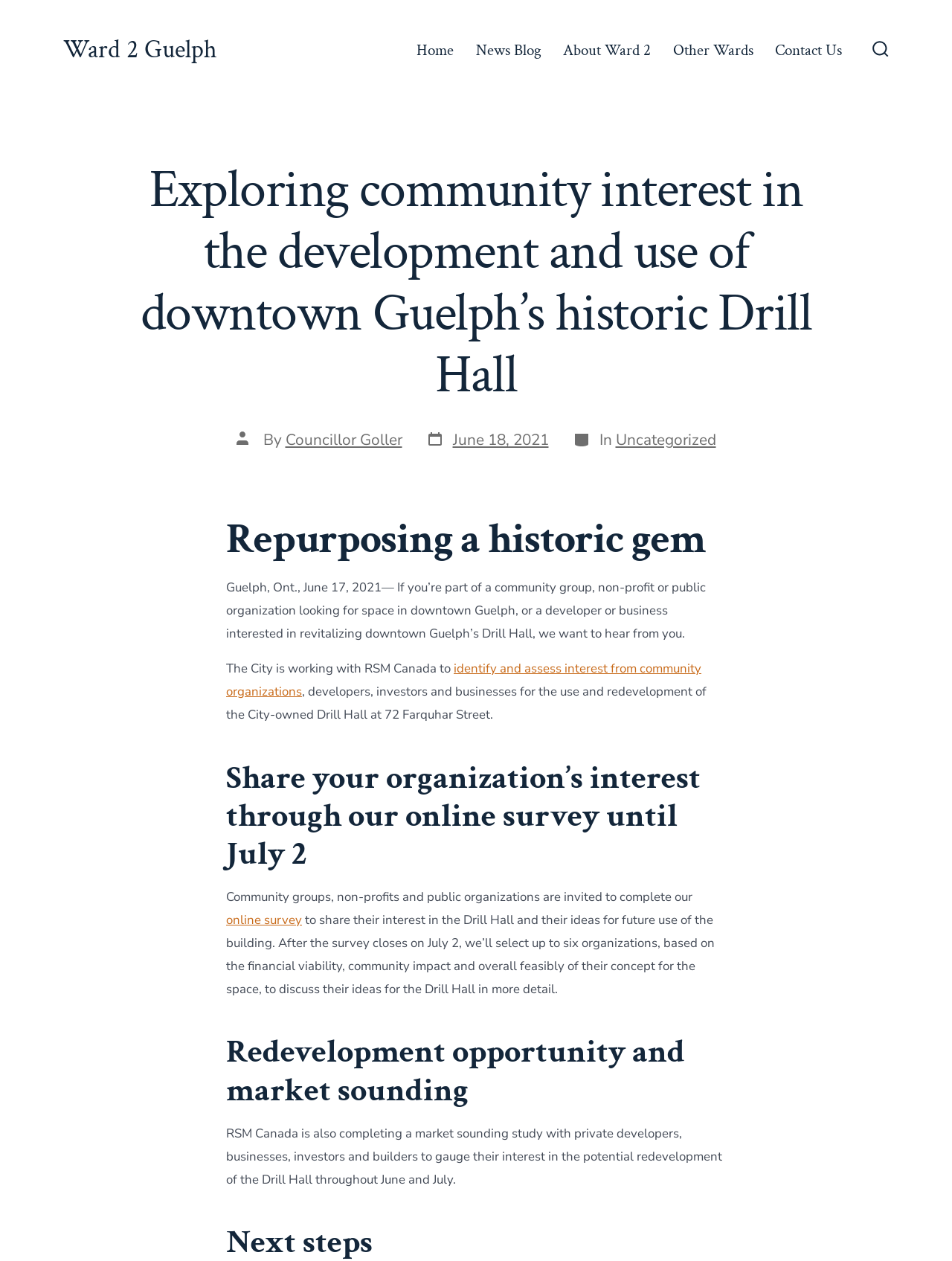Find the bounding box coordinates of the element's region that should be clicked in order to follow the given instruction: "Learn about redevelopment opportunity". The coordinates should consist of four float numbers between 0 and 1, i.e., [left, top, right, bottom].

[0.238, 0.82, 0.762, 0.88]